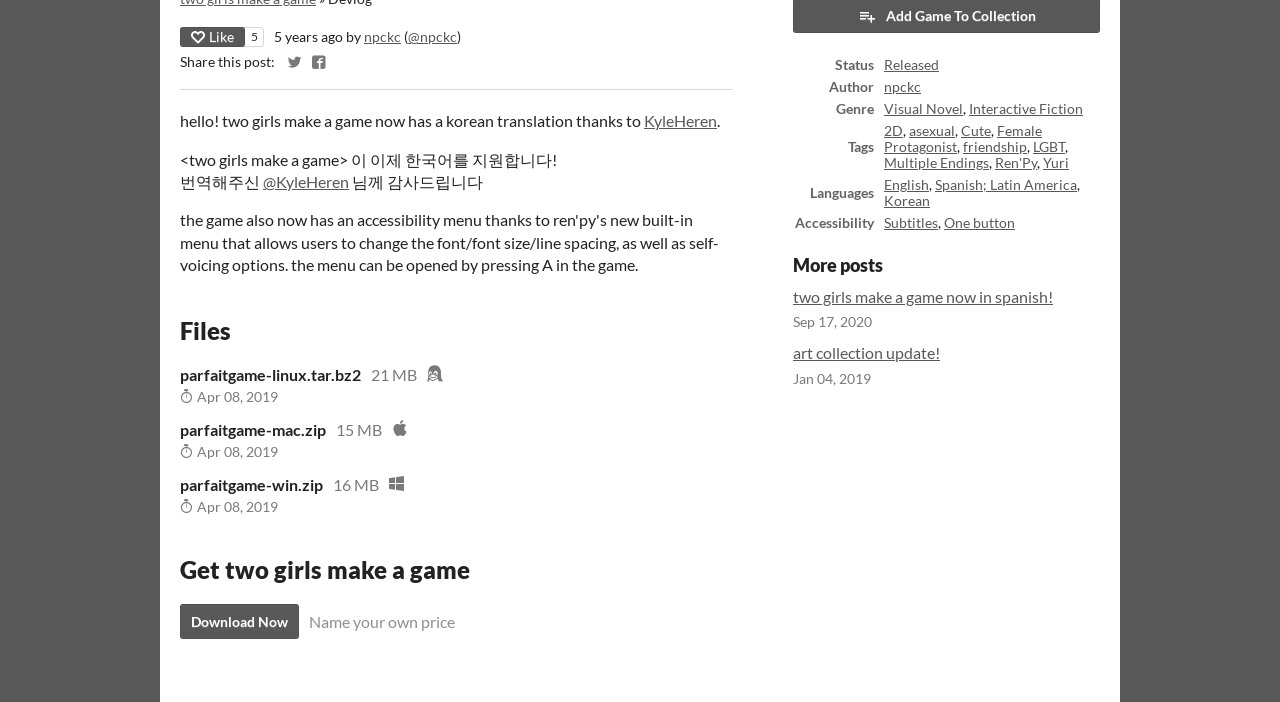Provide the bounding box coordinates of the HTML element described by the text: "title="like this post"". The coordinates should be in the format [left, top, right, bottom] with values between 0 and 1.

None